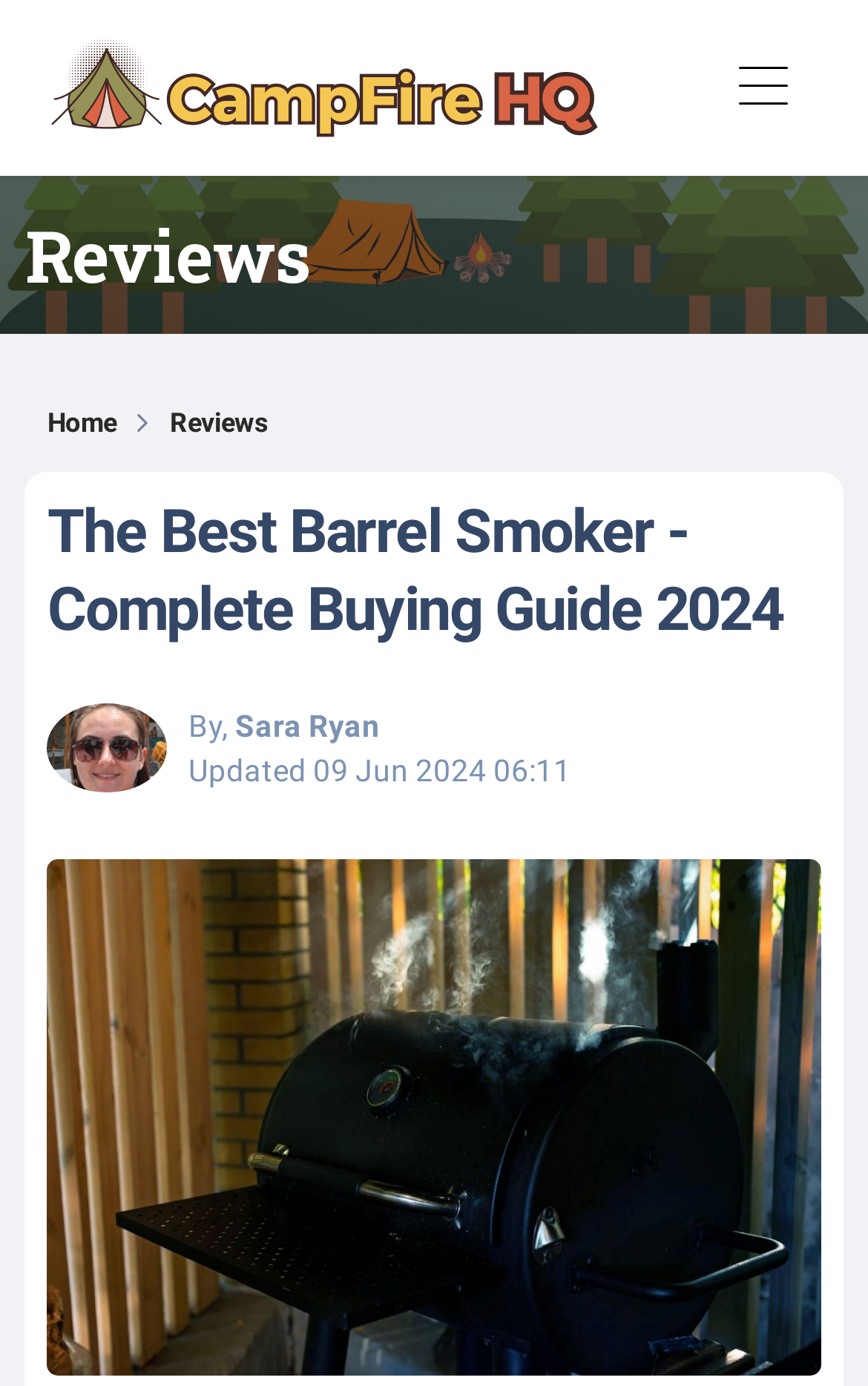From the screenshot, find the bounding box of the UI element matching this description: "aria-label="Toggle navigation"". Supply the bounding box coordinates in the form [left, top, right, bottom], each a float between 0 and 1.

[0.81, 0.027, 0.946, 0.1]